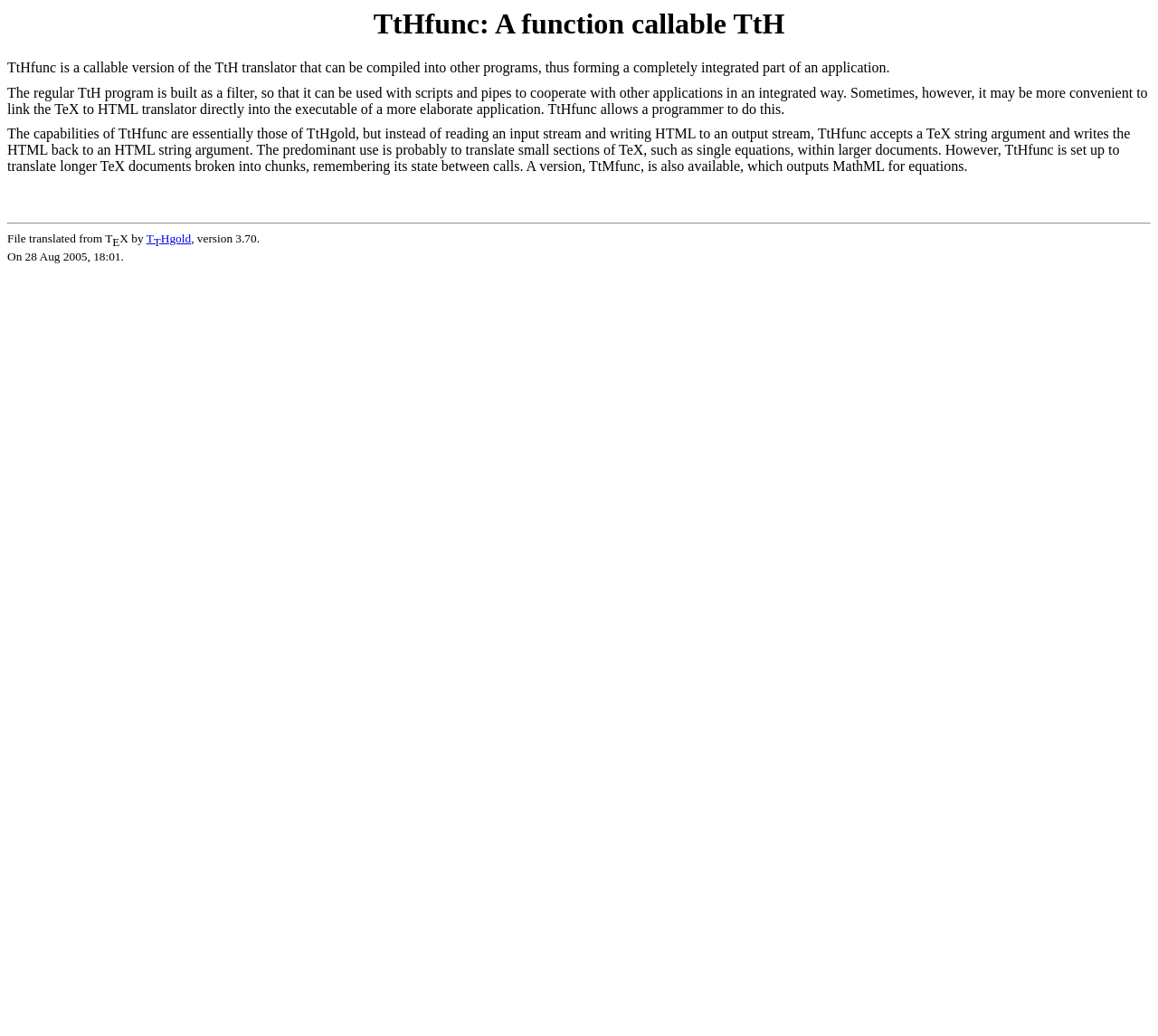Based on what you see in the screenshot, provide a thorough answer to this question: What is the main difference between TtHfunc and TtHgold?

According to the webpage, TtHfunc accepts a TeX string argument and writes the HTML back to an HTML string argument, whereas TtHgold reads an input stream and writes HTML to an output stream.